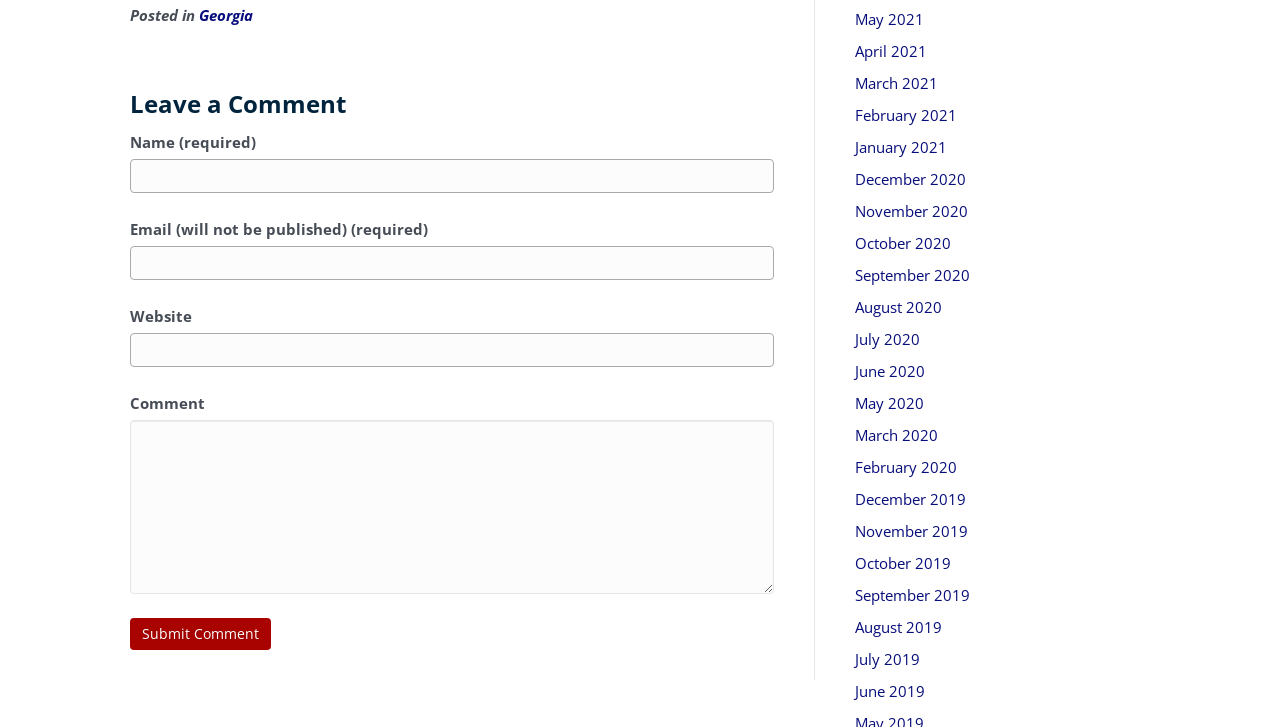Show the bounding box coordinates of the region that should be clicked to follow the instruction: "Enter your name."

[0.102, 0.219, 0.605, 0.266]